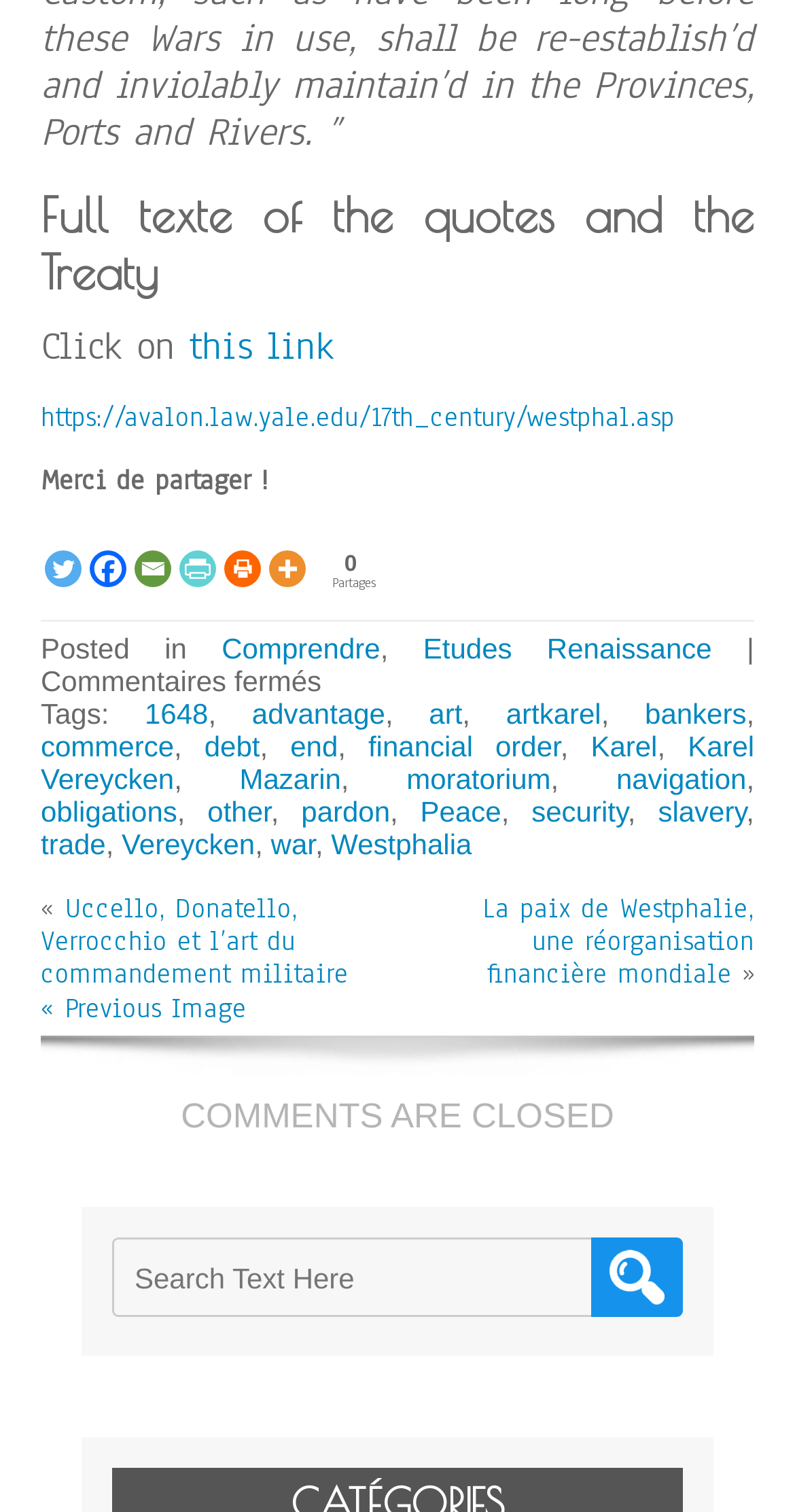Identify the bounding box coordinates for the element you need to click to achieve the following task: "Search for a specific topic". The coordinates must be four float values ranging from 0 to 1, formatted as [left, top, right, bottom].

[0.744, 0.819, 0.859, 0.871]